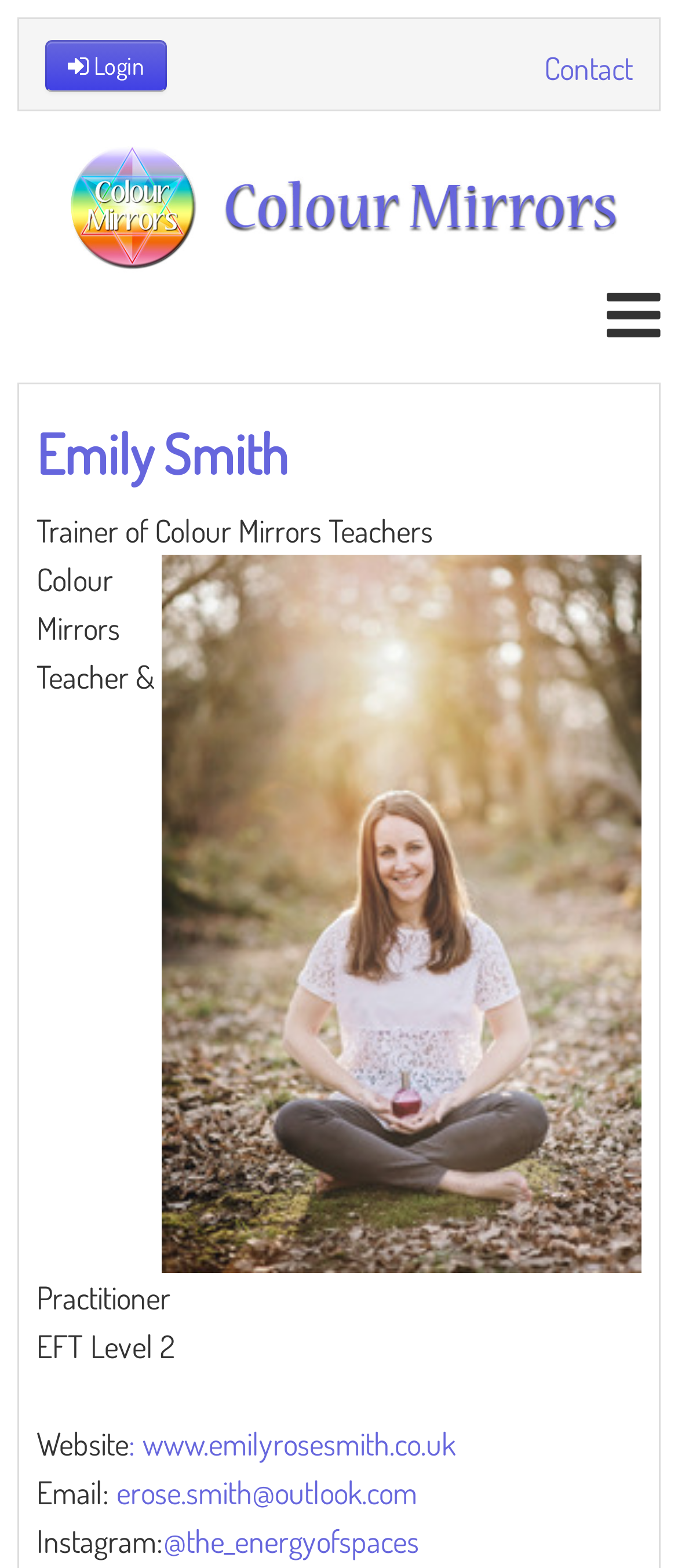Give a short answer using one word or phrase for the question:
What level of EFT has Emily Smith achieved?

Level 2